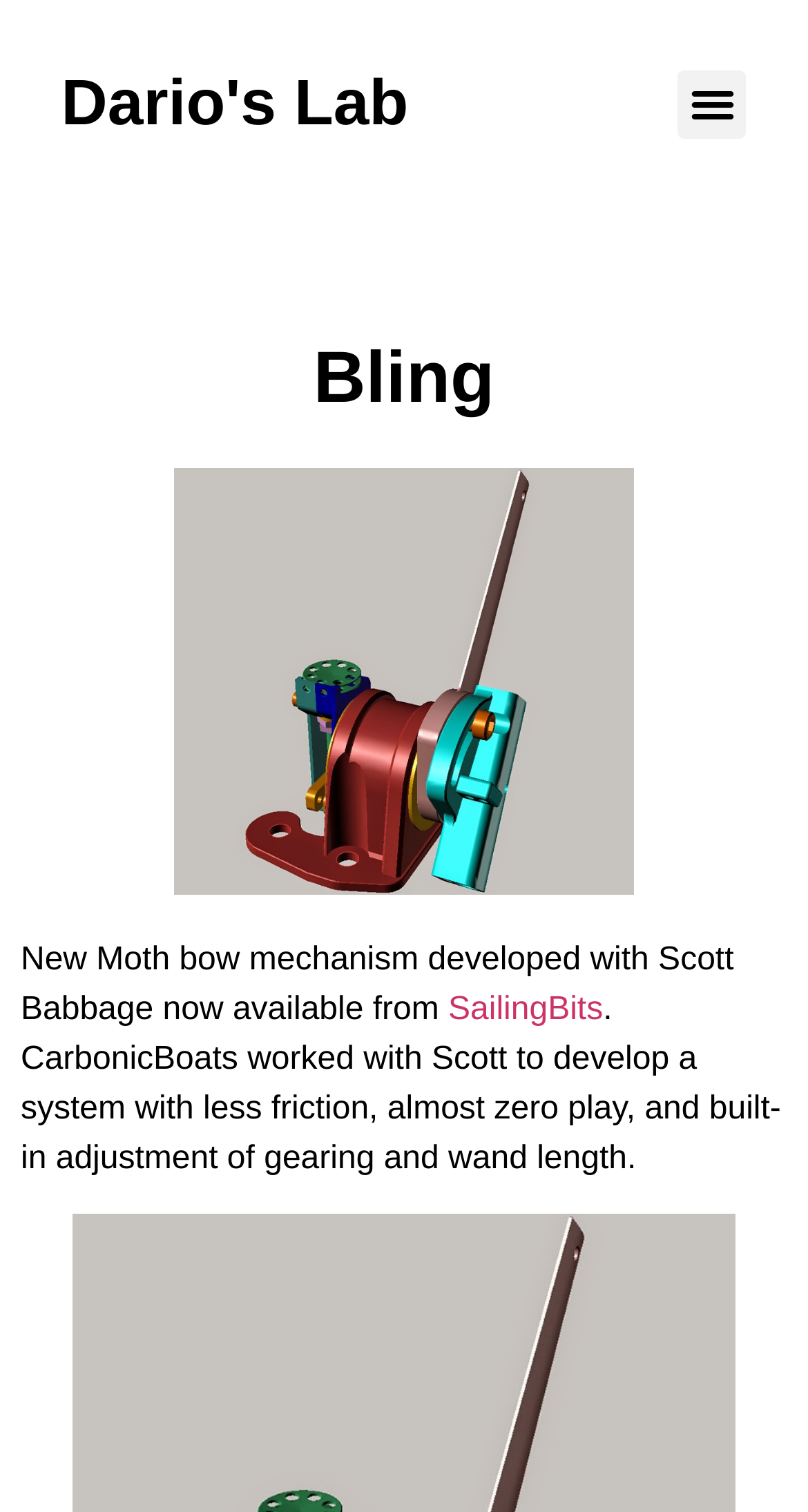Using details from the image, please answer the following question comprehensively:
What is the name of Dario's lab?

The answer can be found in the heading element 'Dario's Lab' which is a link and has a bounding box coordinate of [0.076, 0.041, 0.654, 0.096].